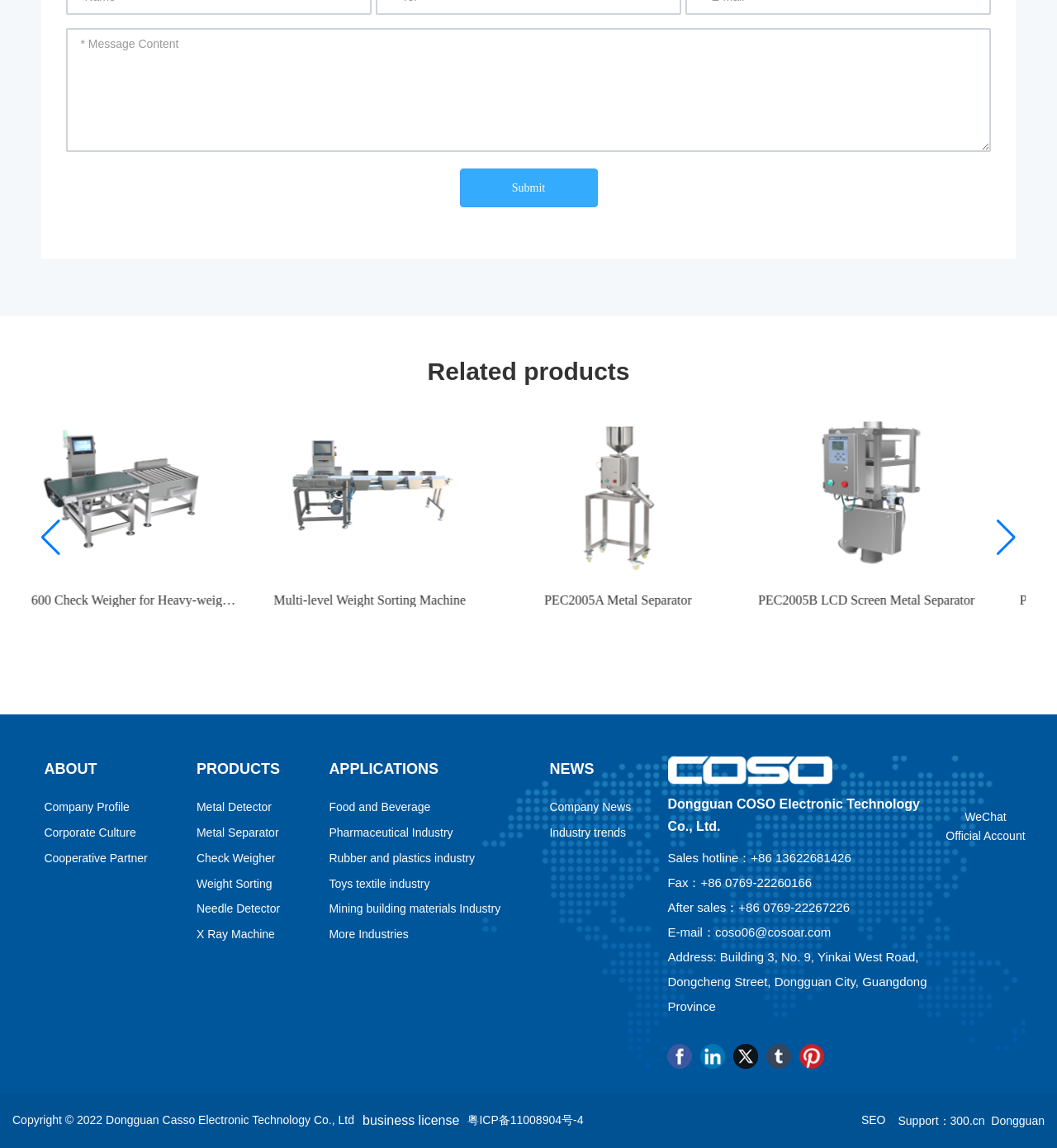Can you specify the bounding box coordinates for the region that should be clicked to fulfill this instruction: "View related product PEC2005A Metal Separator".

[0.078, 0.516, 0.217, 0.529]